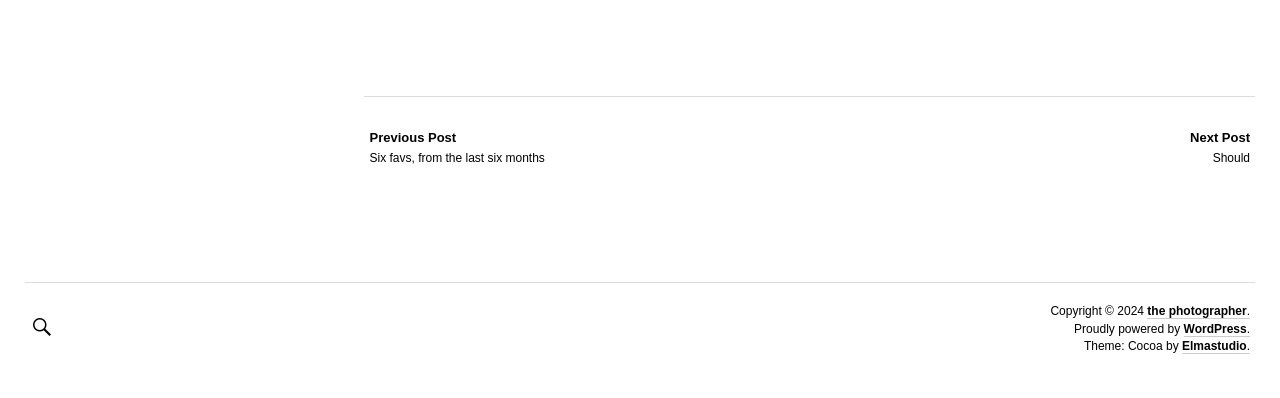Please answer the following question using a single word or phrase: 
How many links are there at the top of the webpage?

2